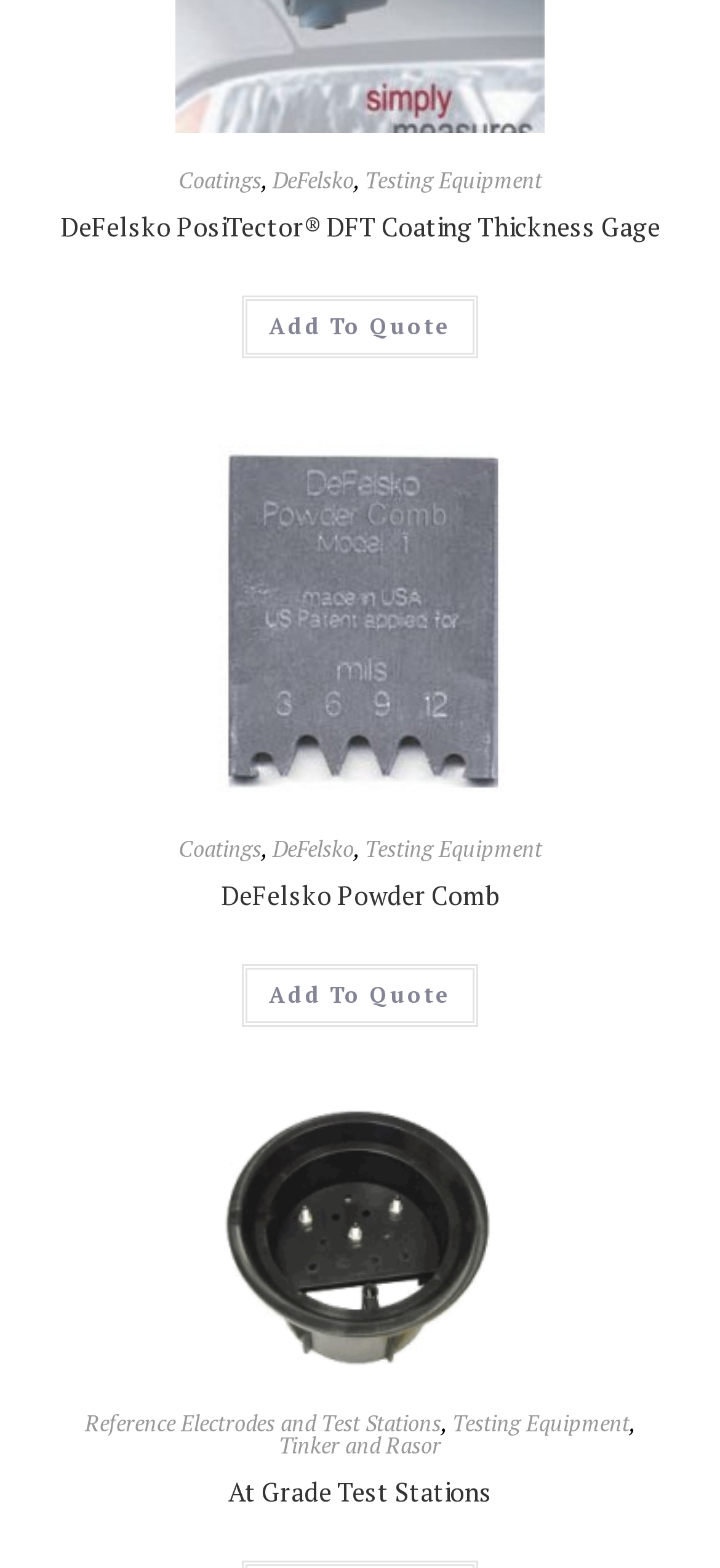Please provide the bounding box coordinates for the element that needs to be clicked to perform the instruction: "View DeFelsko Powder Comb details". The coordinates must consist of four float numbers between 0 and 1, formatted as [left, top, right, bottom].

[0.286, 0.379, 0.714, 0.403]